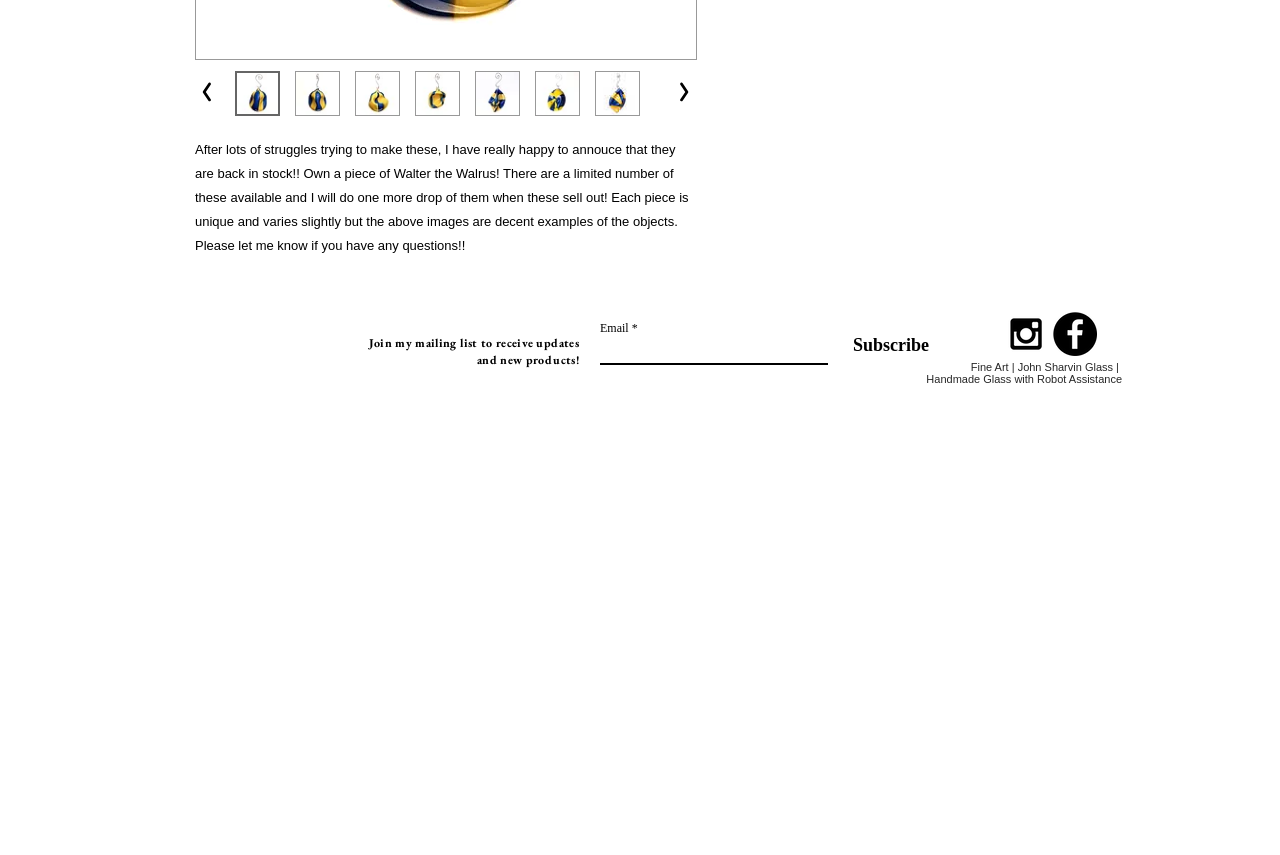Given the description of the UI element: "Candidate", predict the bounding box coordinates in the form of [left, top, right, bottom], with each value being a float between 0 and 1.

None